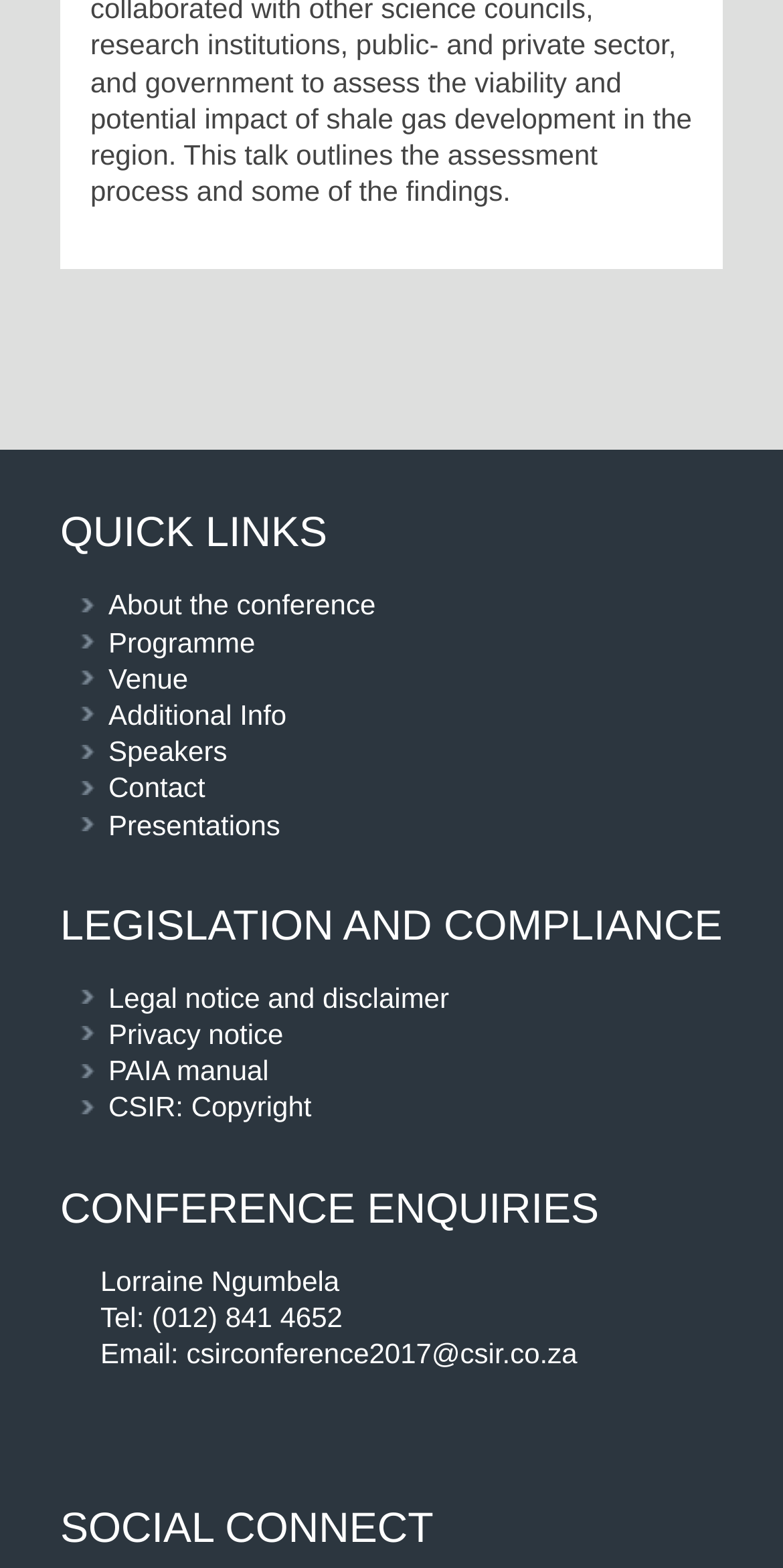Specify the bounding box coordinates of the region I need to click to perform the following instruction: "Get information about the venue". The coordinates must be four float numbers in the range of 0 to 1, i.e., [left, top, right, bottom].

[0.103, 0.421, 0.923, 0.444]